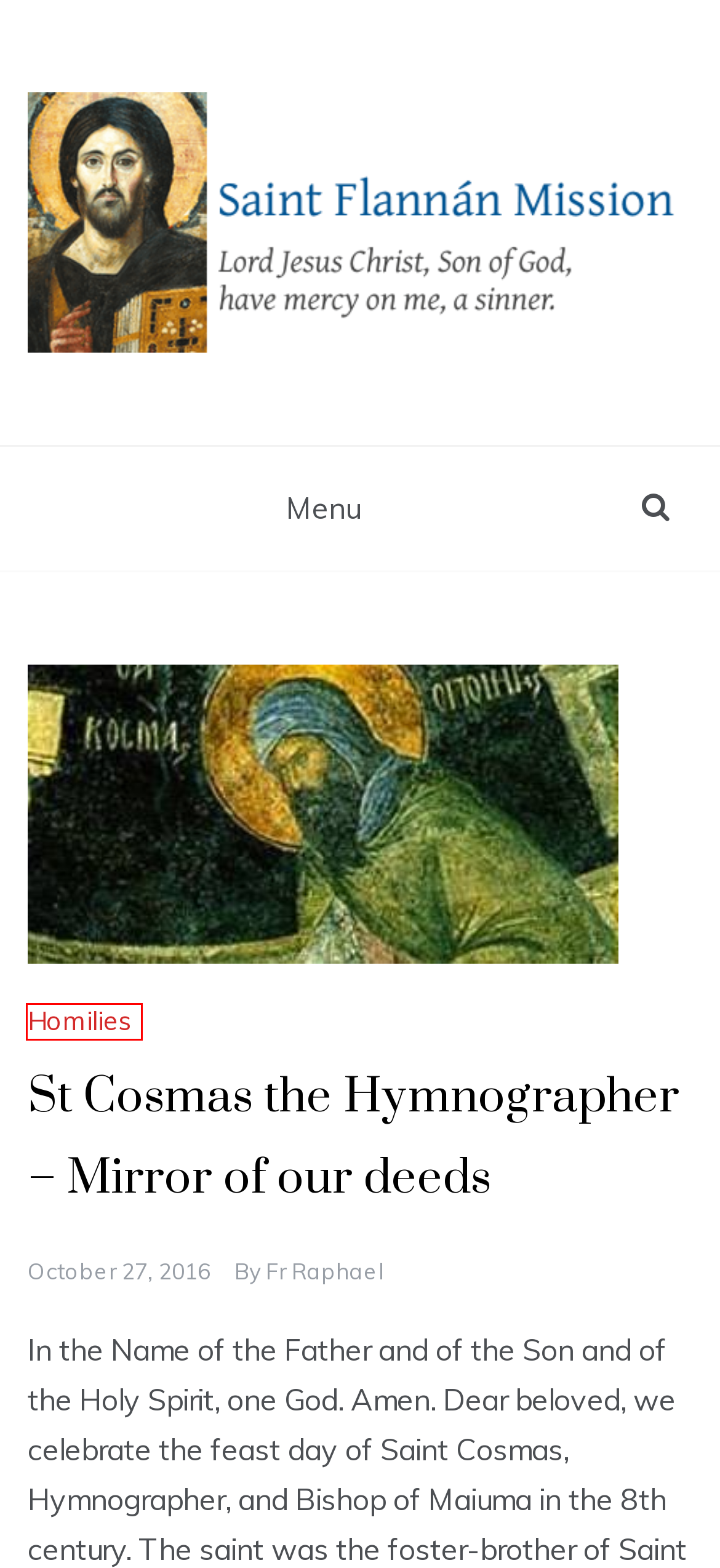Analyze the given webpage screenshot and identify the UI element within the red bounding box. Select the webpage description that best matches what you expect the new webpage to look like after clicking the element. Here are the candidates:
A. The Holy Martyrs
Diodorus and Rodopian the Deacon
B. Homilies – Saint Flannán Mission
C. Saint Flannán Mission – Lord Jesus Christ, Son of God, have mercy on me, a sinner.
D. John 20:19-31
E. Orthodox Calendar. HOLY TRINITY RUSSIAN ORTHODOX CHURCH, a parish of the Patriarchate of Moscow
F. Blog Tool, Publishing Platform, and CMS – WordPress.org
G. Acts 5:12-20
H. Fr Raphael – Saint Flannán Mission

B